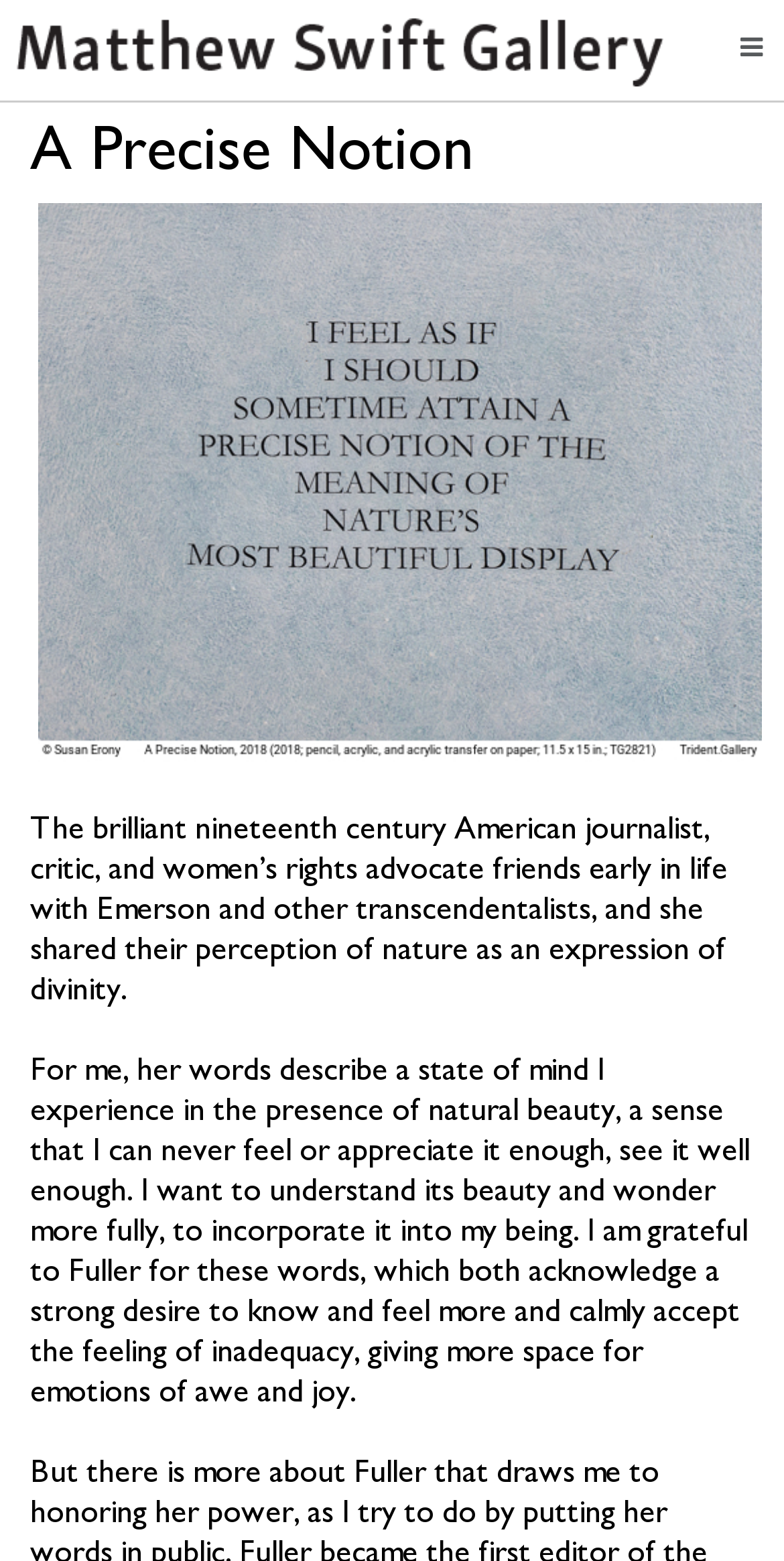Please provide a comprehensive response to the question based on the details in the image: What is the subject of the image?

The image element has a description 'A Precise Notion, 2018', which suggests that the image is related to the concept or artwork 'A Precise Notion'. This is further supported by the heading element with the text 'A Precise Notion'.